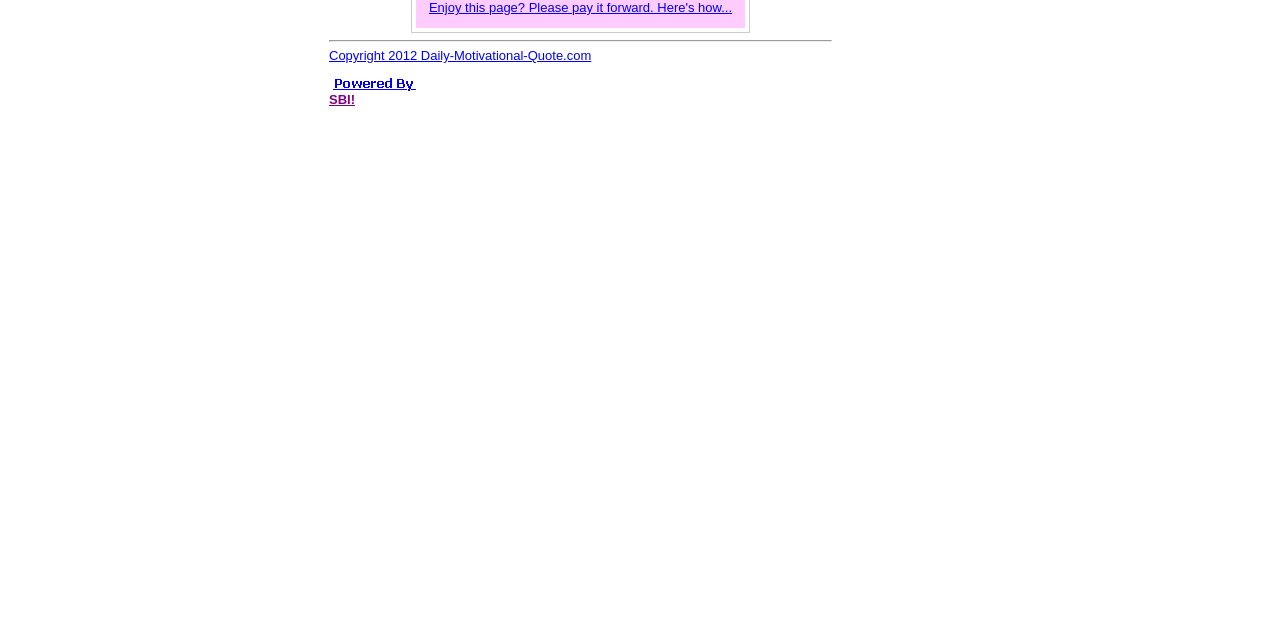Based on the provided description, "parent_node: SBI!", find the bounding box of the corresponding UI element in the screenshot.

[0.257, 0.125, 0.332, 0.148]